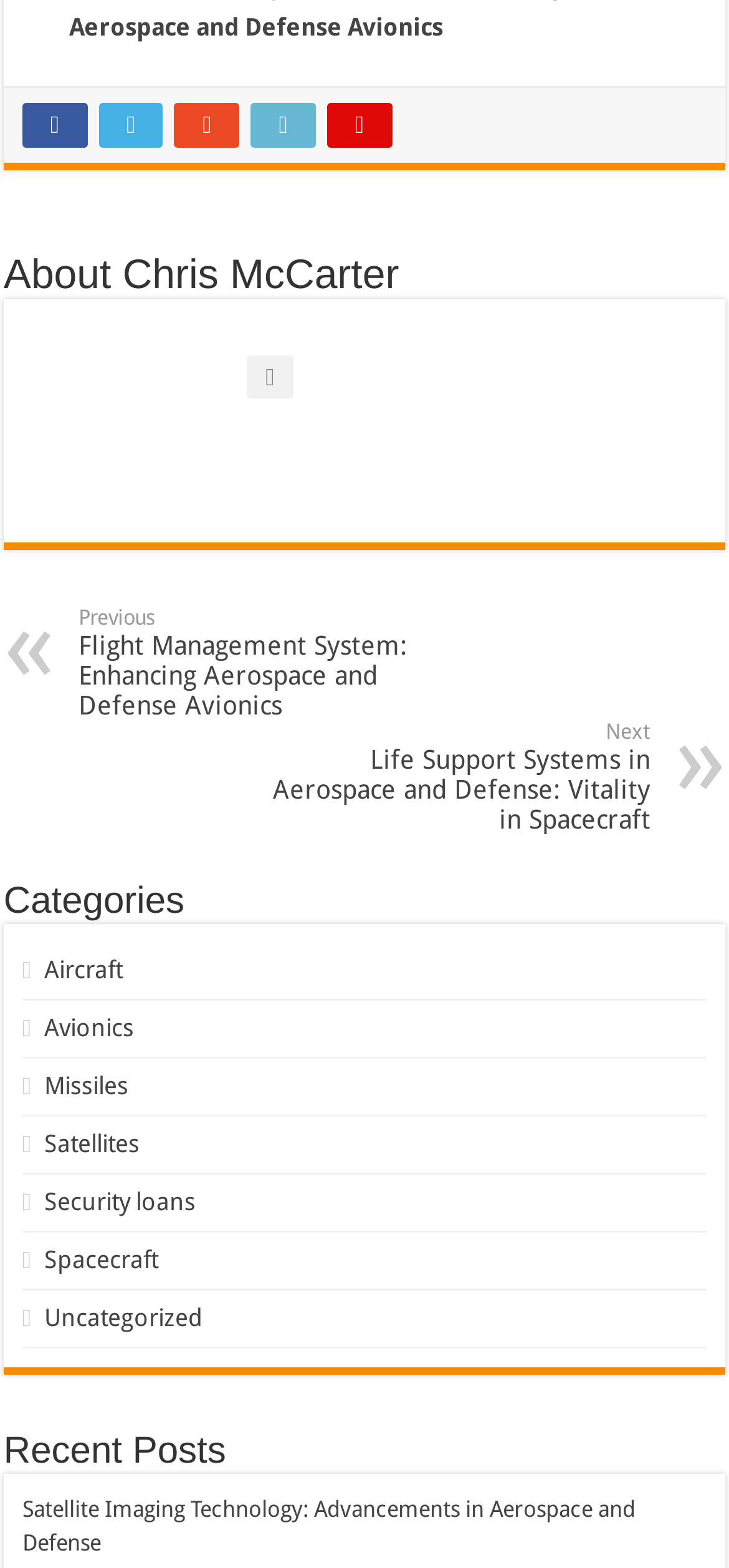Please find the bounding box coordinates of the section that needs to be clicked to achieve this instruction: "View the Industry News".

None